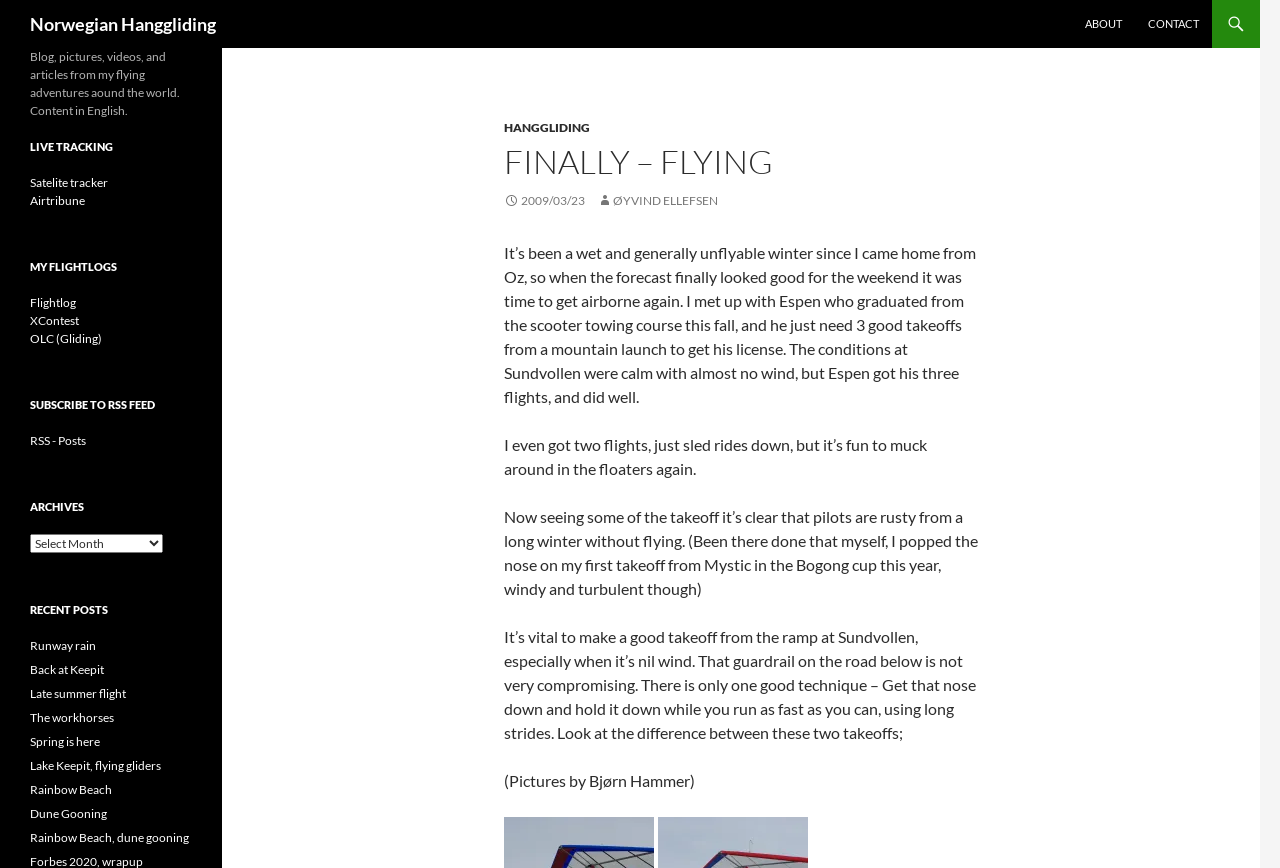What is the purpose of the website?
Use the screenshot to answer the question with a single word or phrase.

Blog, pictures, videos, and articles from flying adventures